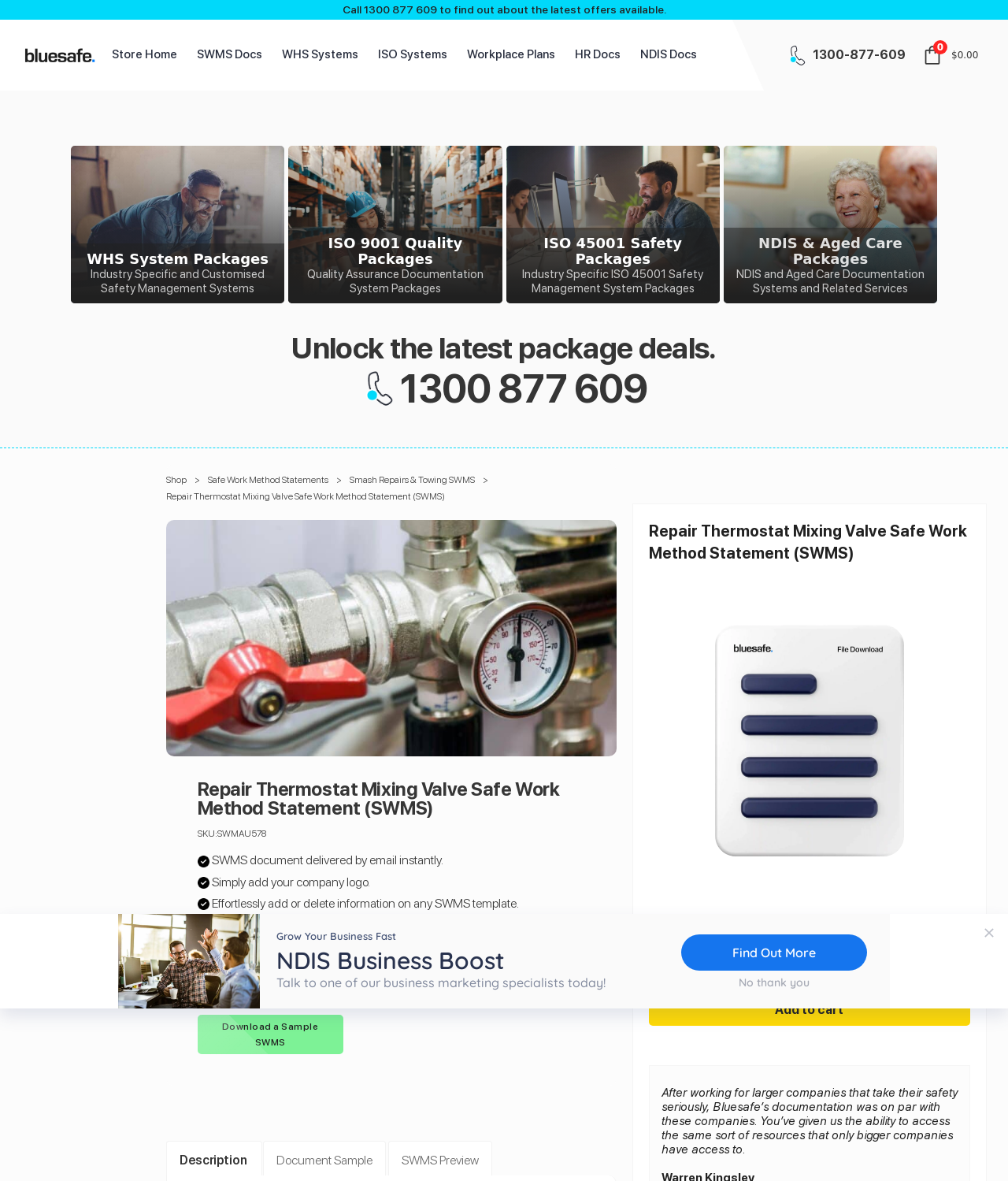Locate the bounding box coordinates of the clickable region necessary to complete the following instruction: "Download a Sample SWMS". Provide the coordinates in the format of four float numbers between 0 and 1, i.e., [left, top, right, bottom].

[0.196, 0.859, 0.34, 0.893]